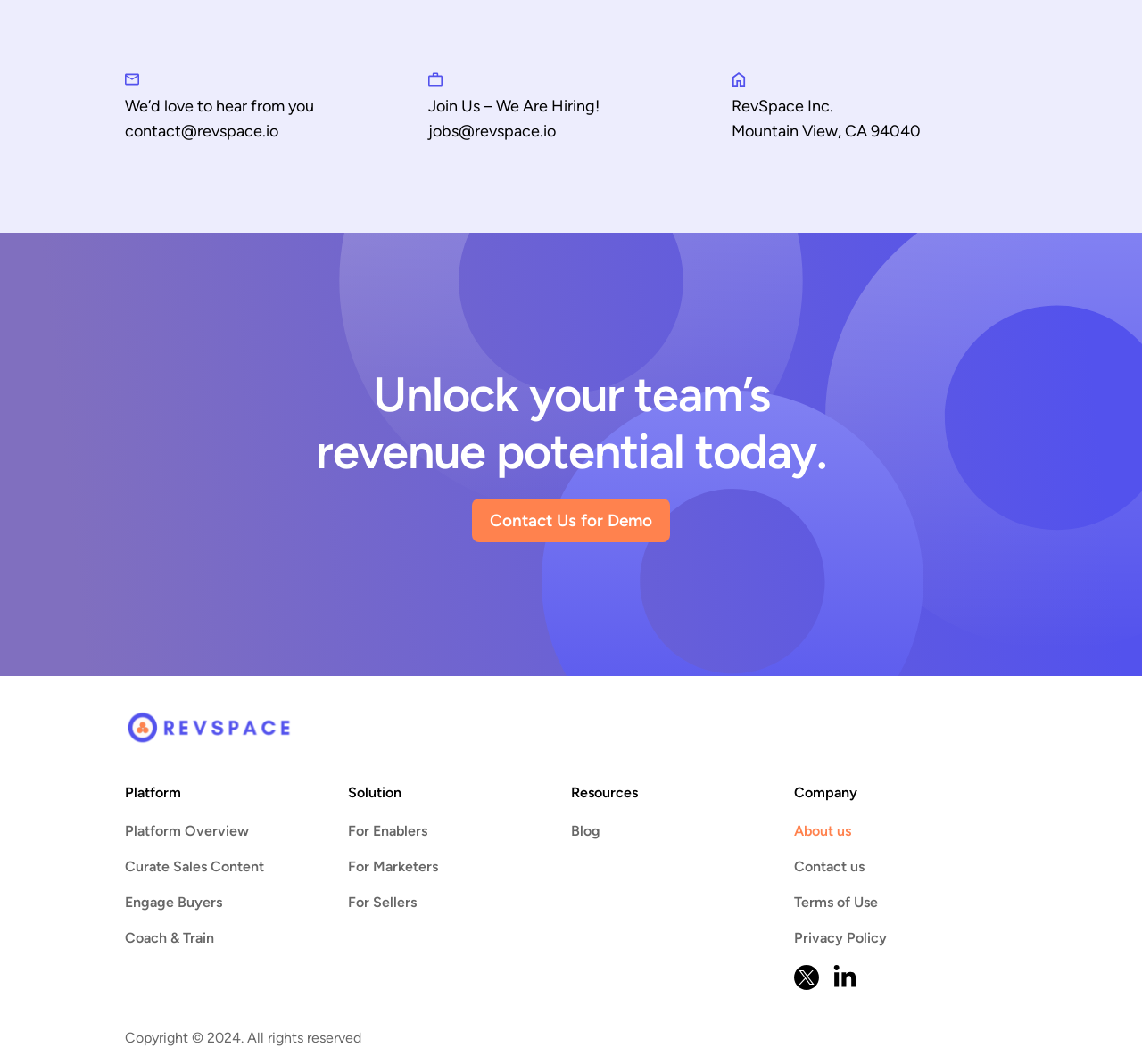Determine the bounding box coordinates of the UI element described by: "Curate Sales Content".

[0.109, 0.807, 0.305, 0.823]